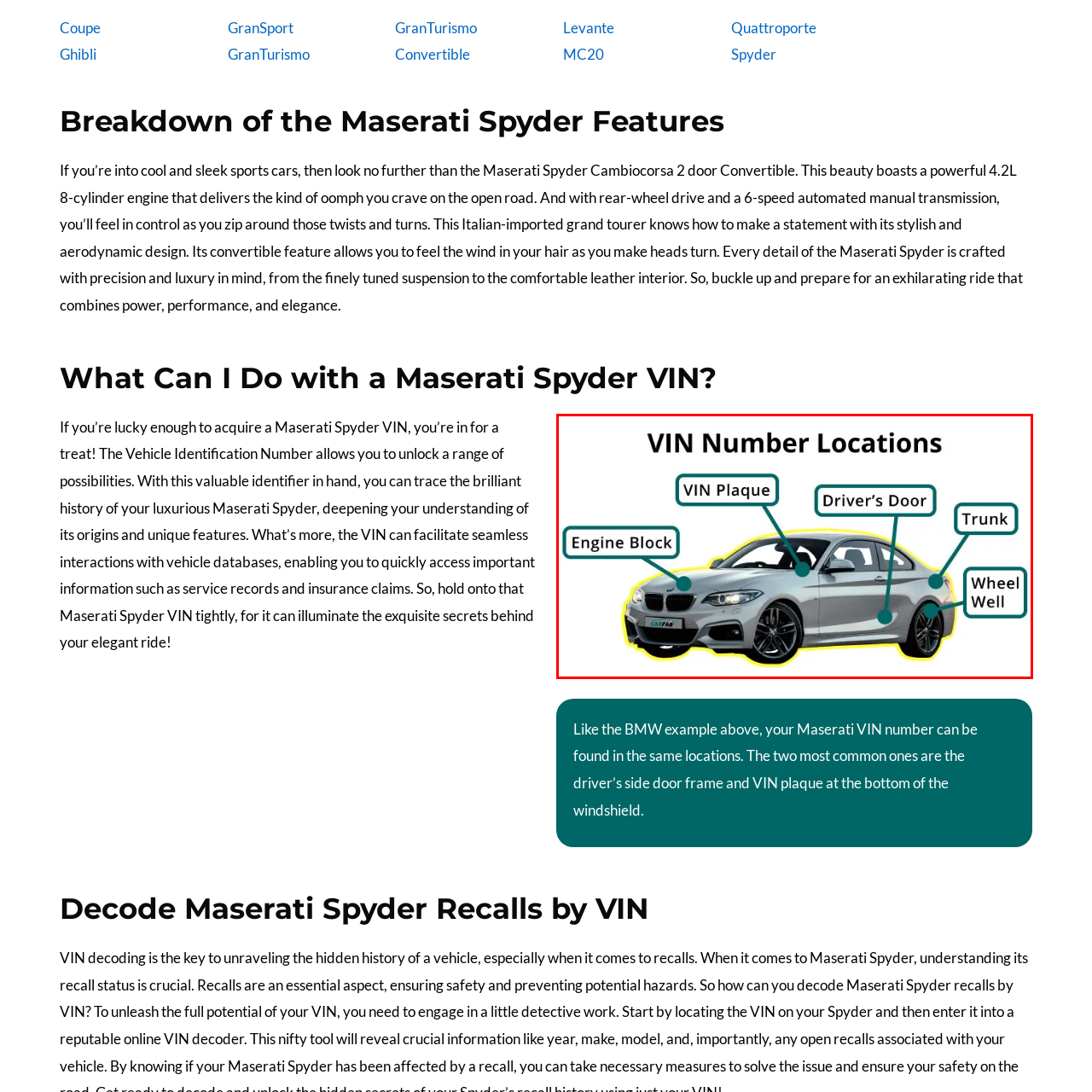How many locations are mentioned where the VIN can be found?
Inspect the image area bounded by the red box and answer the question with a single word or a short phrase.

Five